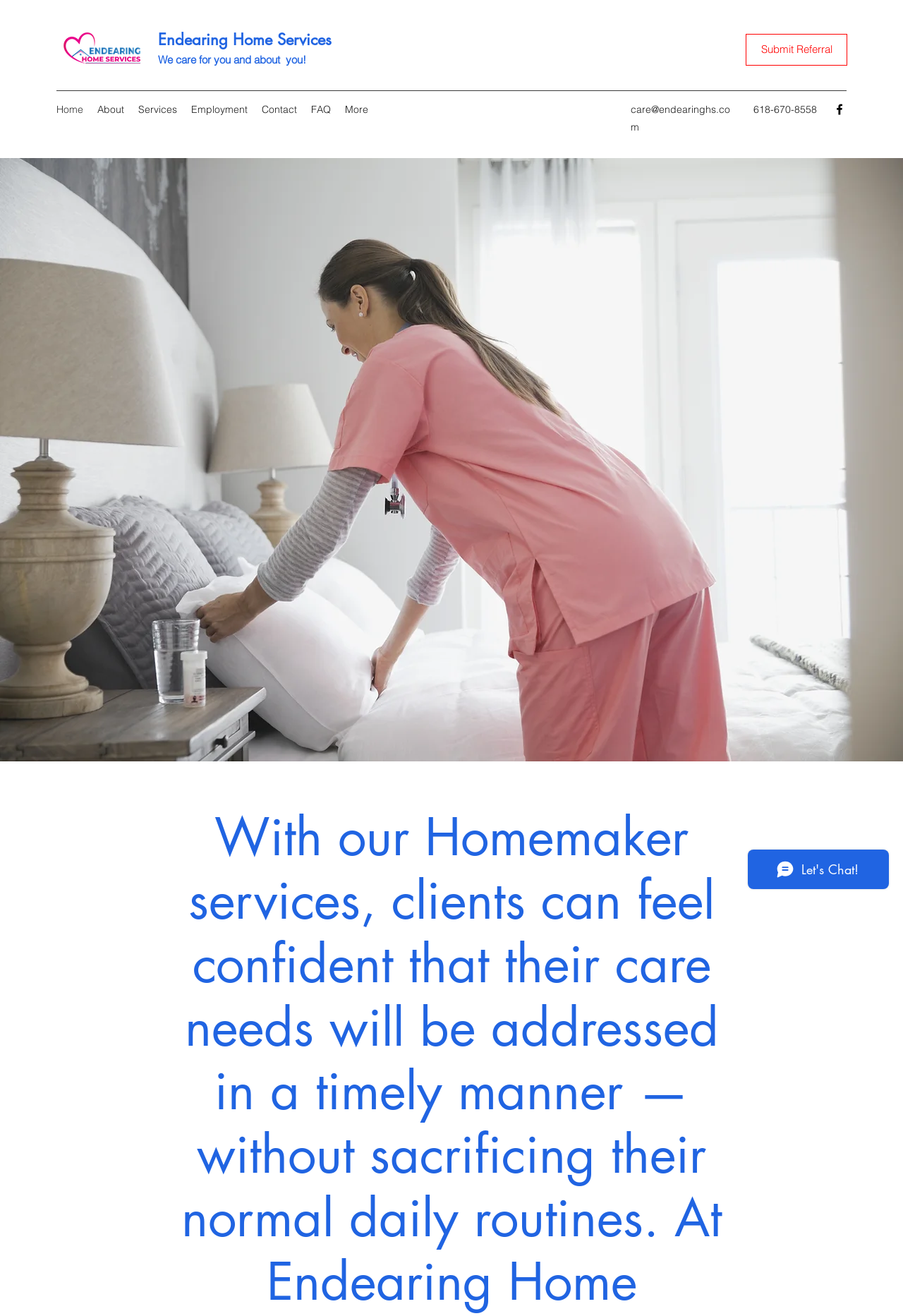Write a detailed summary of the webpage.

The webpage is about Endearing Home Services, a company that provides non-medical in-home care for disabled and elderly persons. At the top left corner, there is a logo, which is an image with a link, and a navigation menu with links to different sections of the website, including Home, About, Services, Employment, Contact, FAQ, and More. 

Below the navigation menu, there is a heading that reads "We care for you and about you!" in a prominent font. To the right of the heading, there is a link to submit a referral. 

On the top right corner, there is a section with contact information, including an email address and a phone number. Next to the contact information, there is a social media bar with a link to Facebook, represented by an image of the Facebook logo.

The main content of the webpage is an image that takes up most of the page, depicting a home nurse making a bed. This image is likely a representation of the services provided by Endearing Home Services. 

At the bottom right corner, there is a chat iframe, which allows users to interact with the company's customer support.